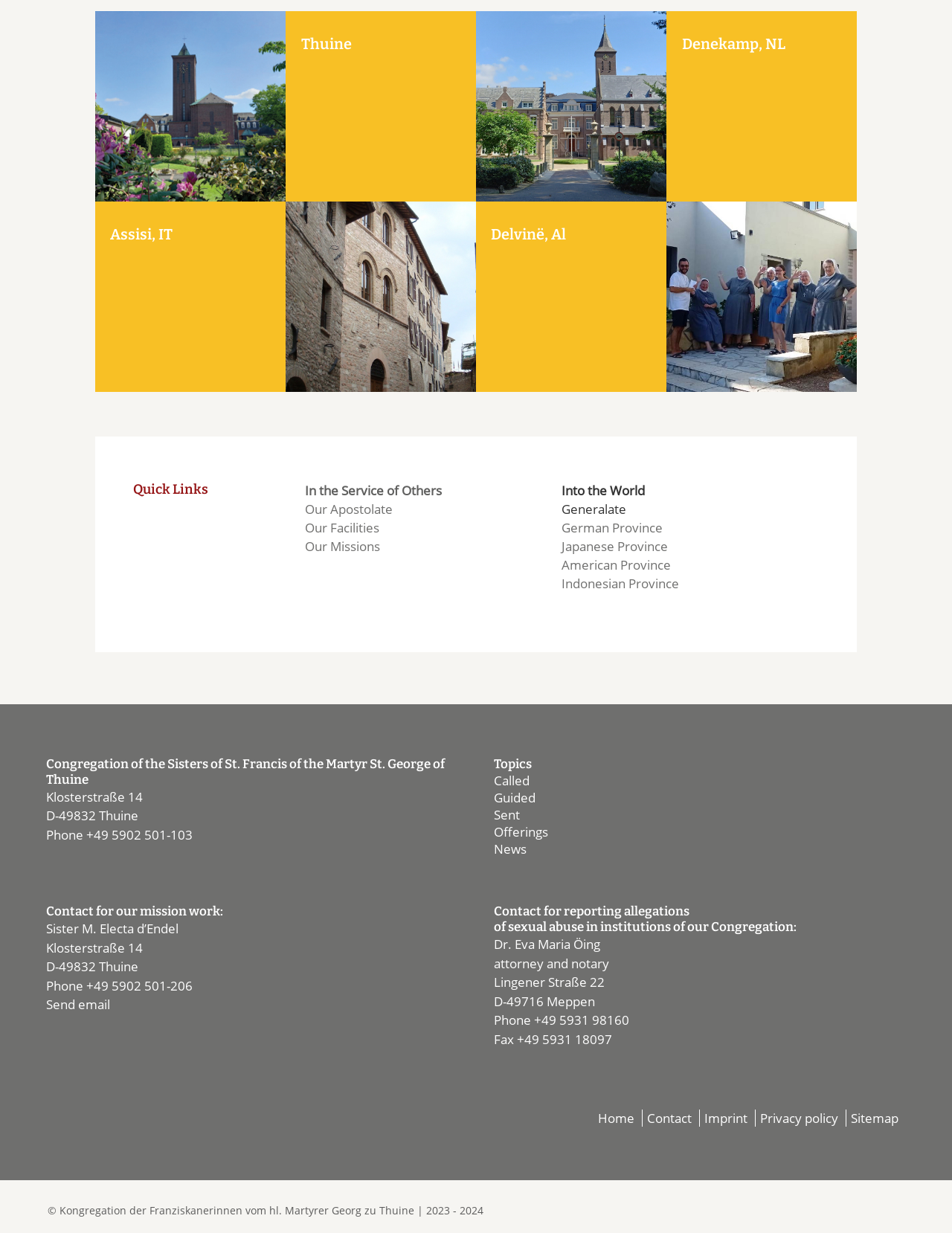Could you specify the bounding box coordinates for the clickable section to complete the following instruction: "Visit 'Our Missions'"?

[0.32, 0.435, 0.399, 0.45]